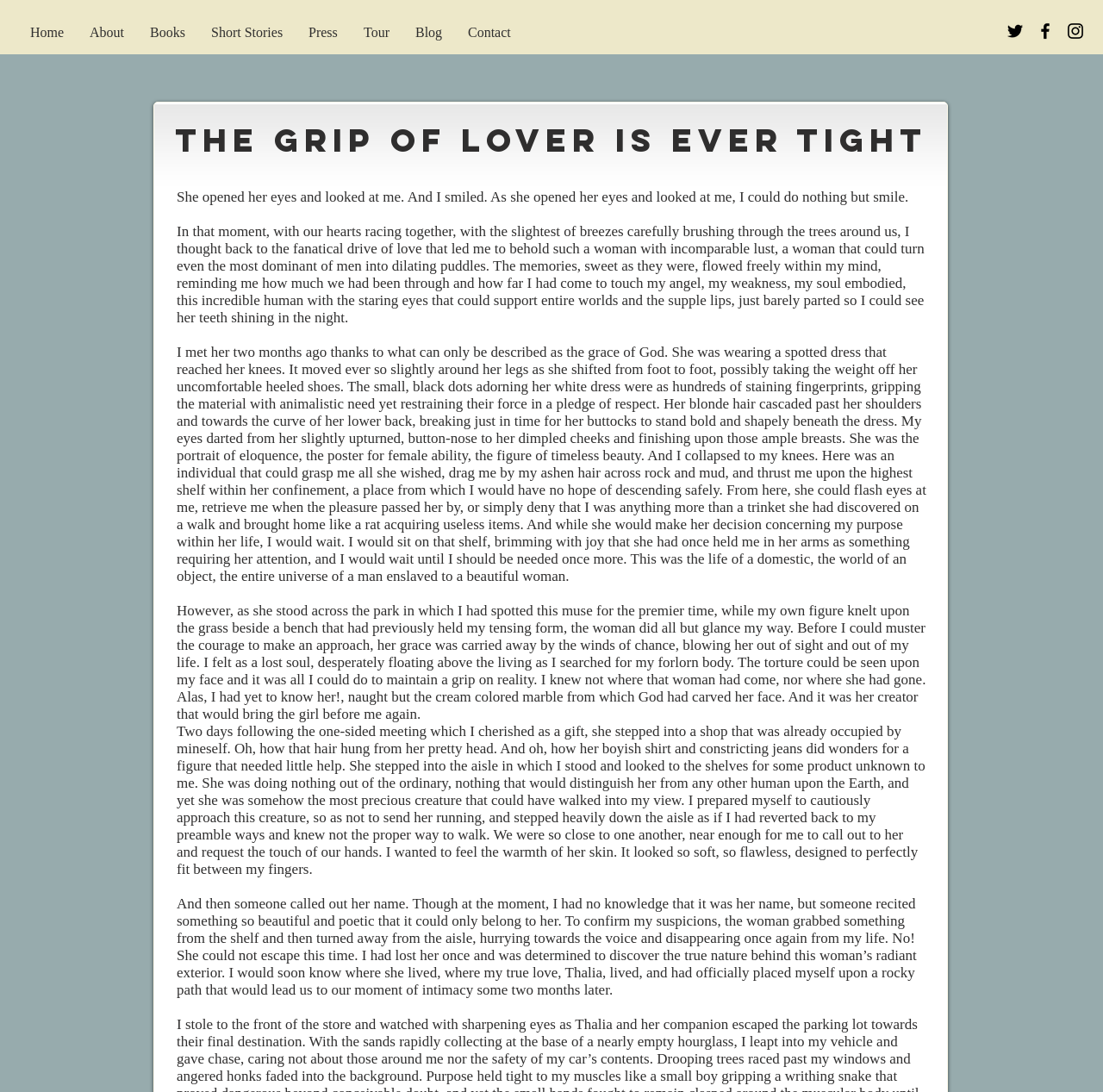What is the main theme of the text?
Using the image as a reference, answer the question with a short word or phrase.

Love